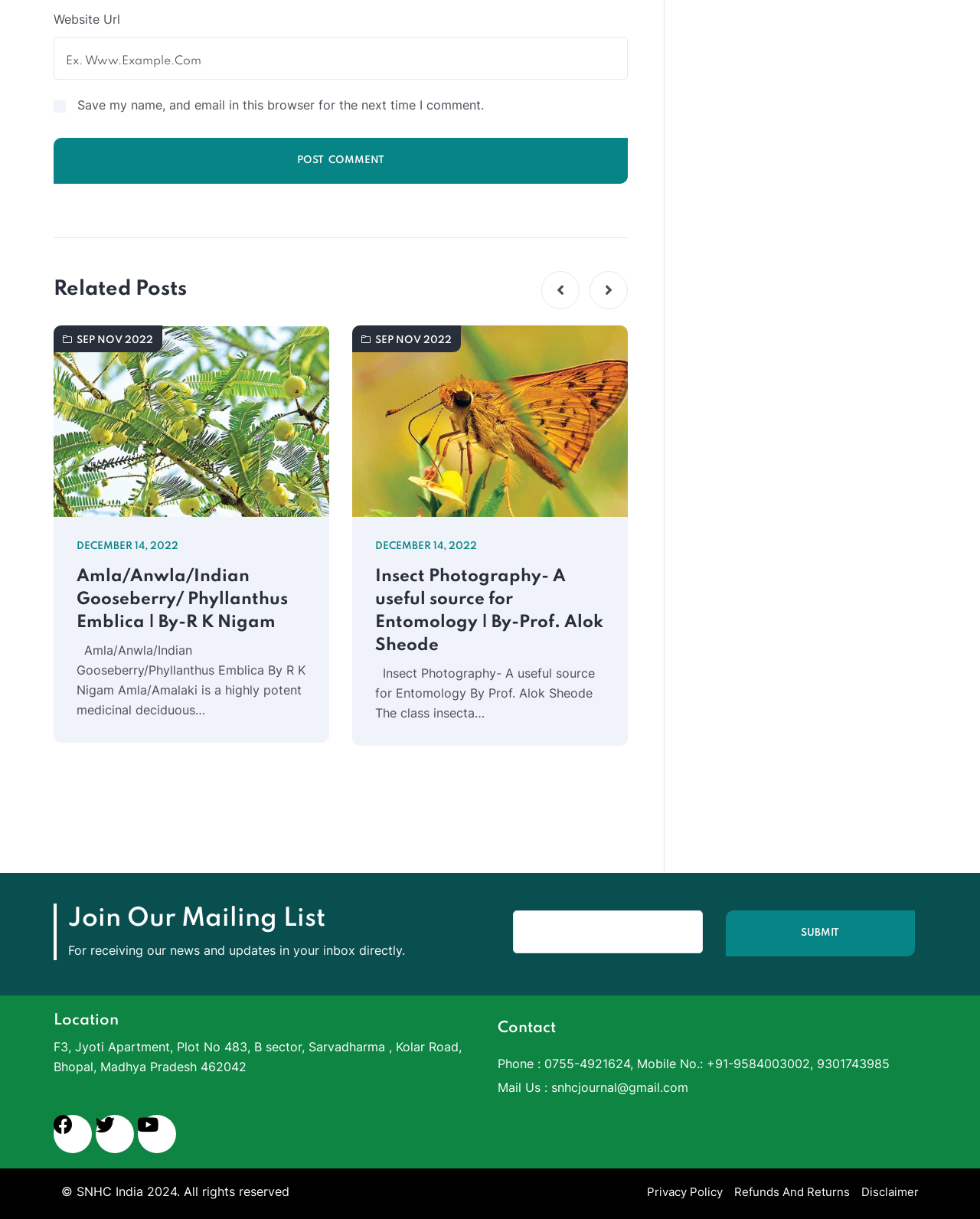Please identify the bounding box coordinates of the element that needs to be clicked to perform the following instruction: "View related post".

[0.055, 0.267, 0.336, 0.424]